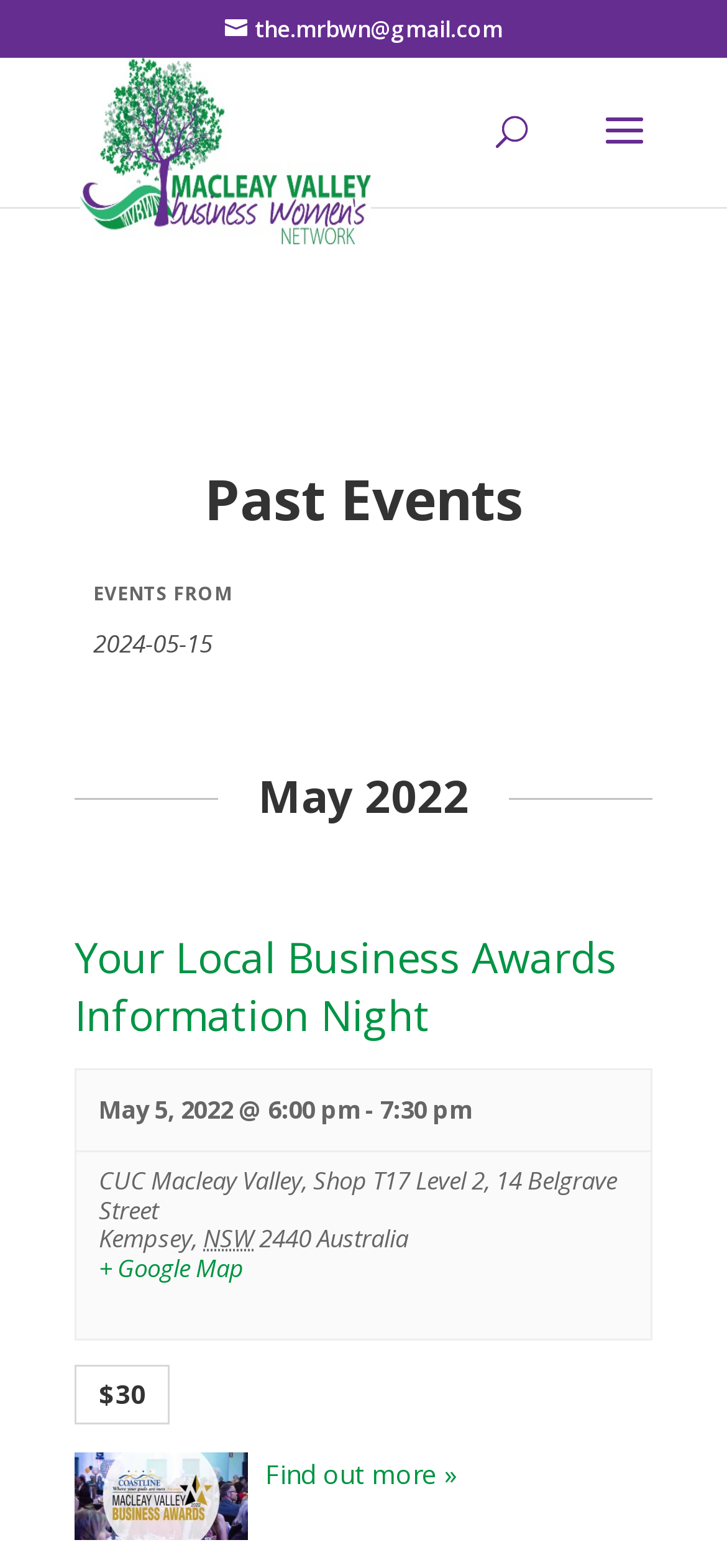How many events are listed on the page?
Based on the image, answer the question with as much detail as possible.

I found the answer by looking at the page structure and counting the number of event listings. There is only one event listing on the page, which is 'Your Local Business Awards Information Night'.